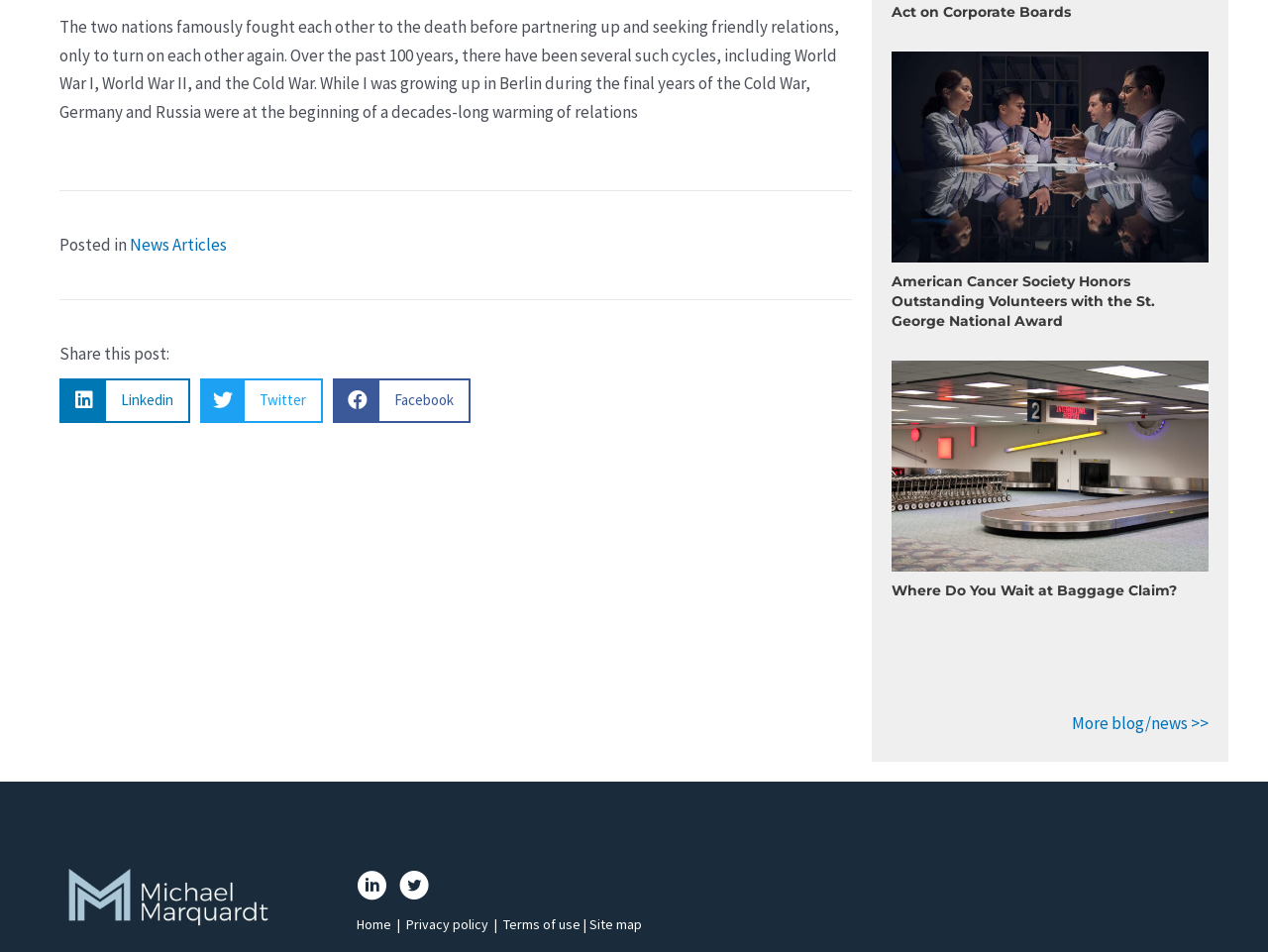How many navigation links are available at the bottom?
Using the visual information from the image, give a one-word or short-phrase answer.

5